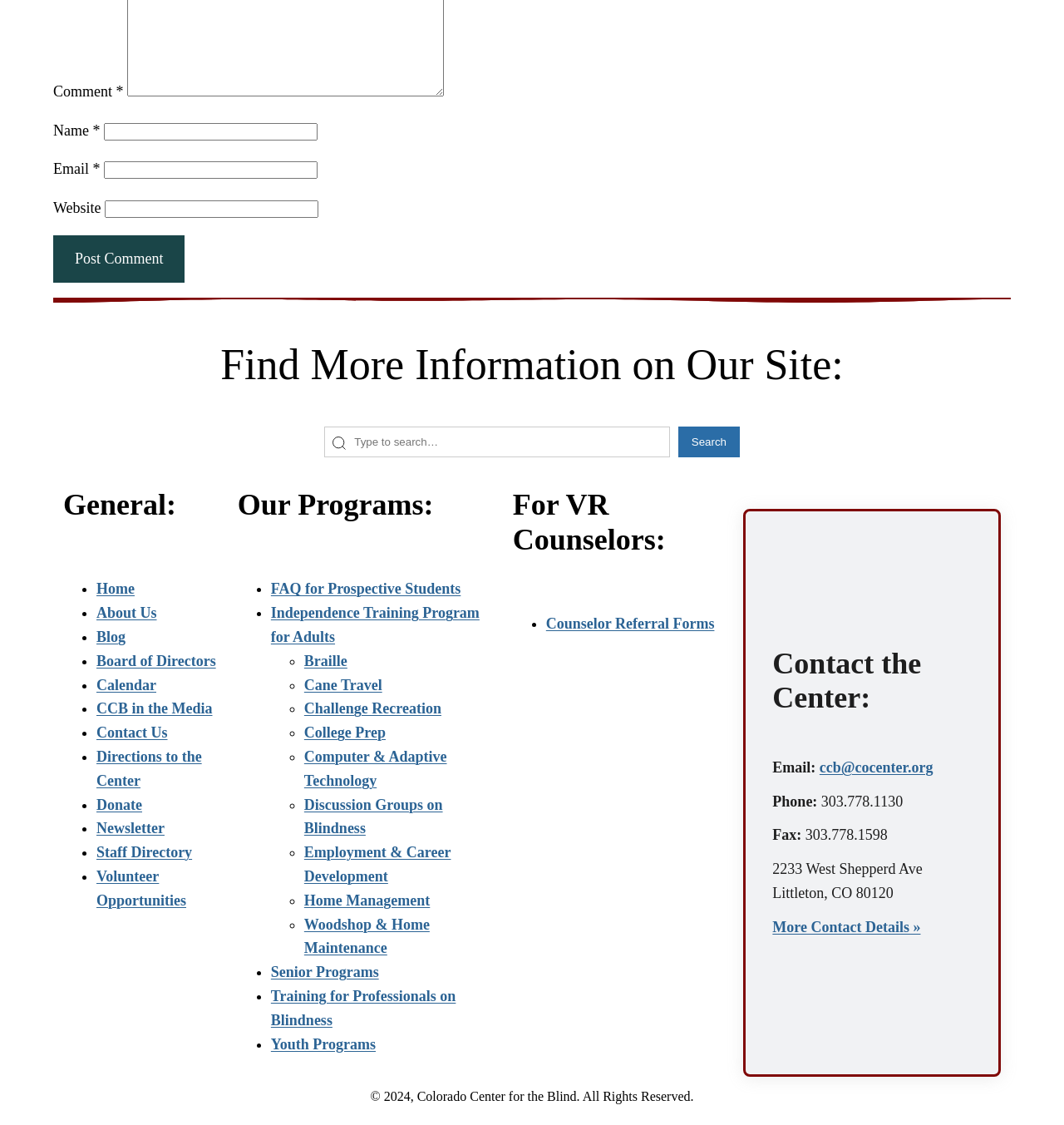Find the bounding box coordinates for the element that must be clicked to complete the instruction: "Enter your name". The coordinates should be four float numbers between 0 and 1, indicated as [left, top, right, bottom].

[0.098, 0.109, 0.298, 0.125]